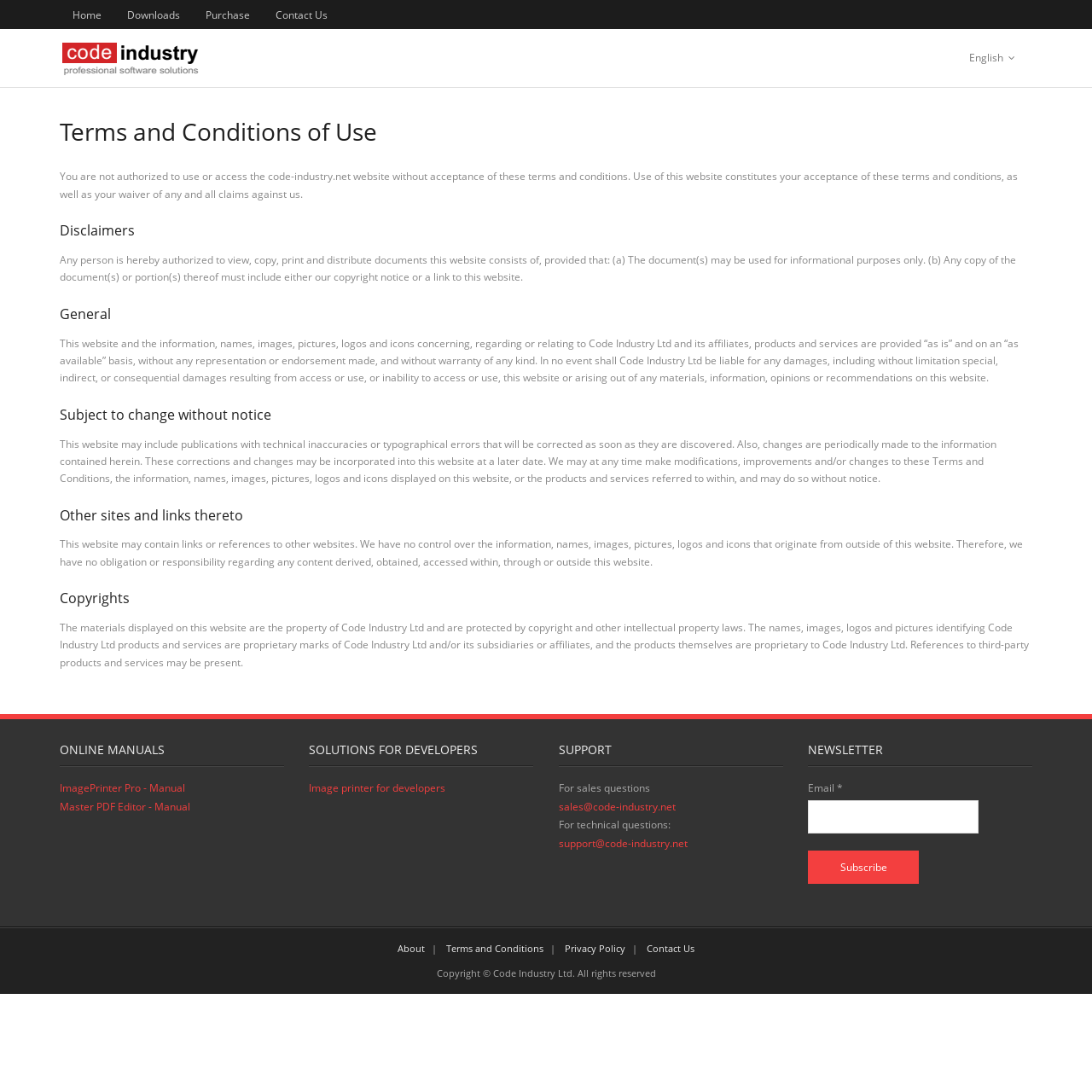Could you please study the image and provide a detailed answer to the question:
What is the language of the webpage?

I found the language option 'English' in the top-right corner of the webpage, which suggests that the language of the webpage is English.